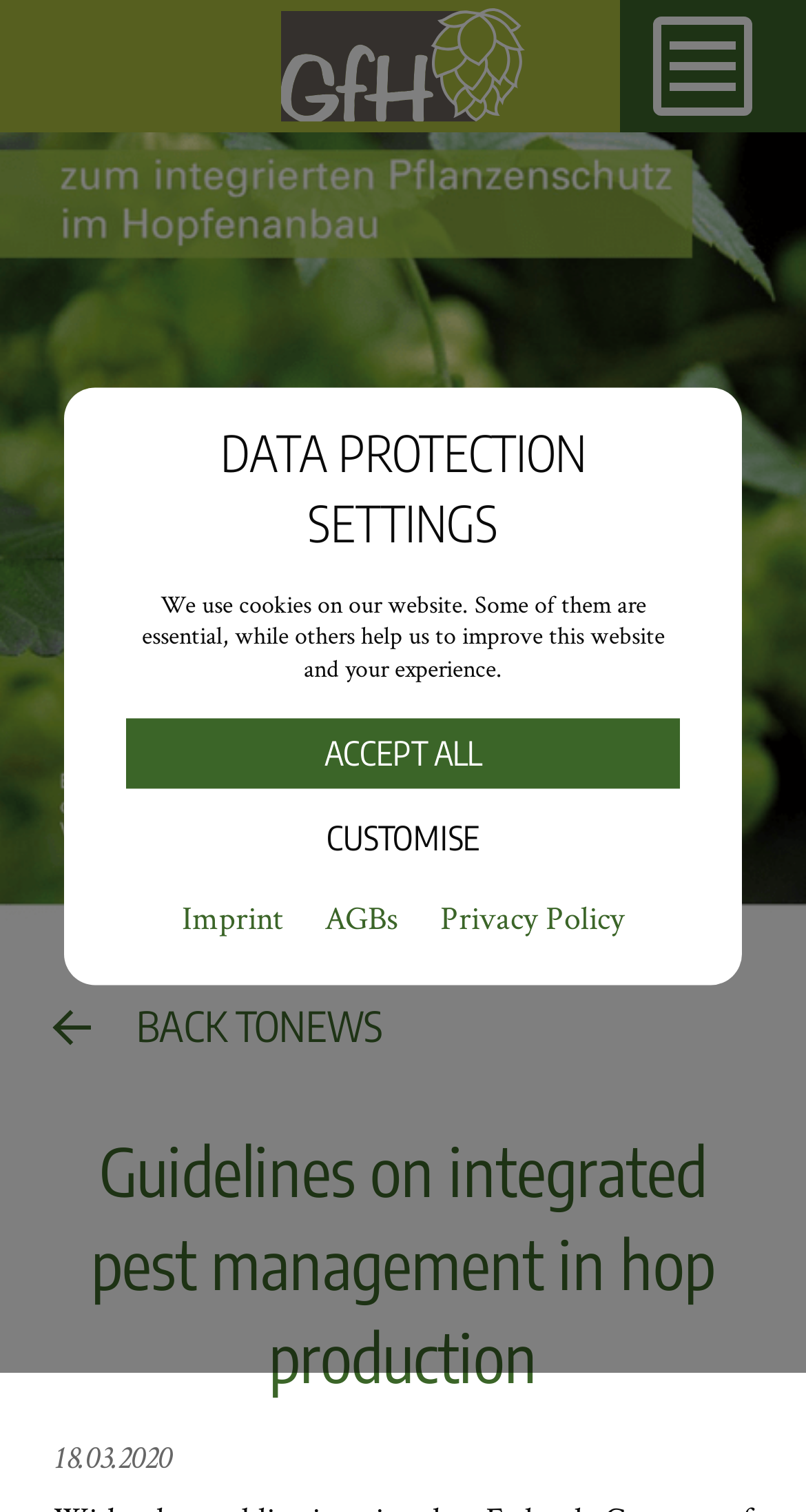Given the description: "parent_node: Google Analytics name="cookiebar_option_cookie" value="typo_analytics"", determine the bounding box coordinates of the UI element. The coordinates should be formatted as four float numbers between 0 and 1, [left, top, right, bottom].

[0.782, 0.85, 0.844, 0.882]